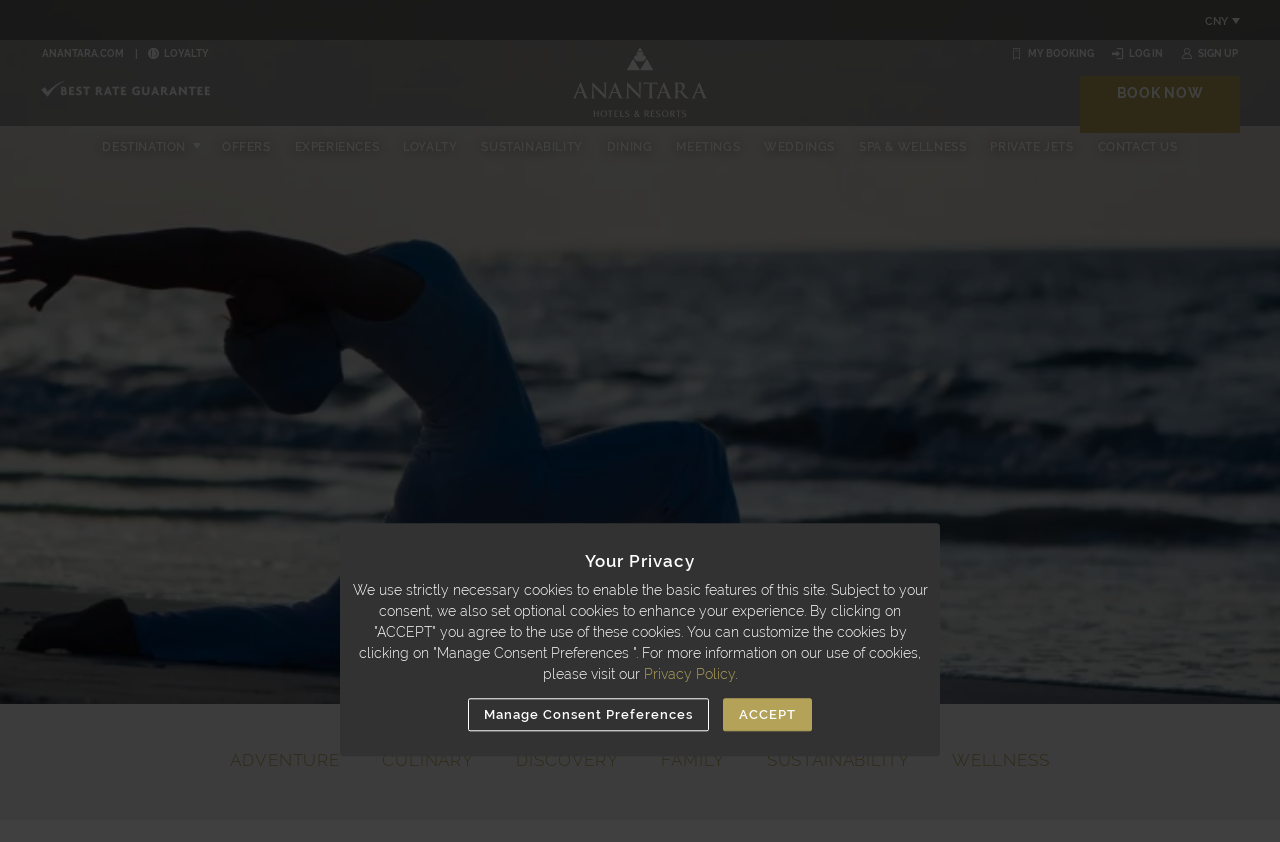Provide the text content of the webpage's main heading.

Oh Man! Pampering in Salalah